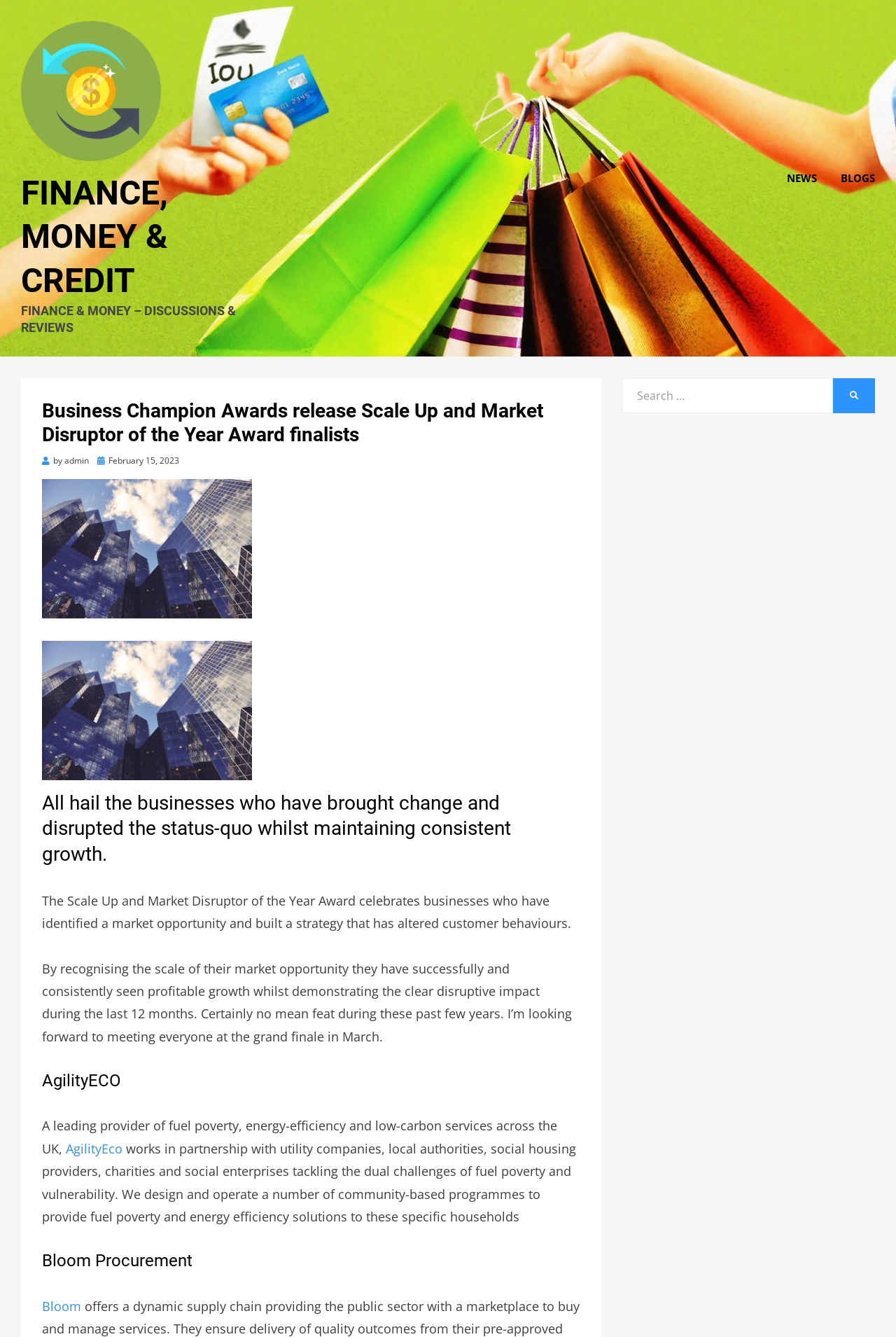Please indicate the bounding box coordinates for the clickable area to complete the following task: "Click on the 'NEWS' link". The coordinates should be specified as four float numbers between 0 and 1, i.e., [left, top, right, bottom].

[0.865, 0.126, 0.925, 0.14]